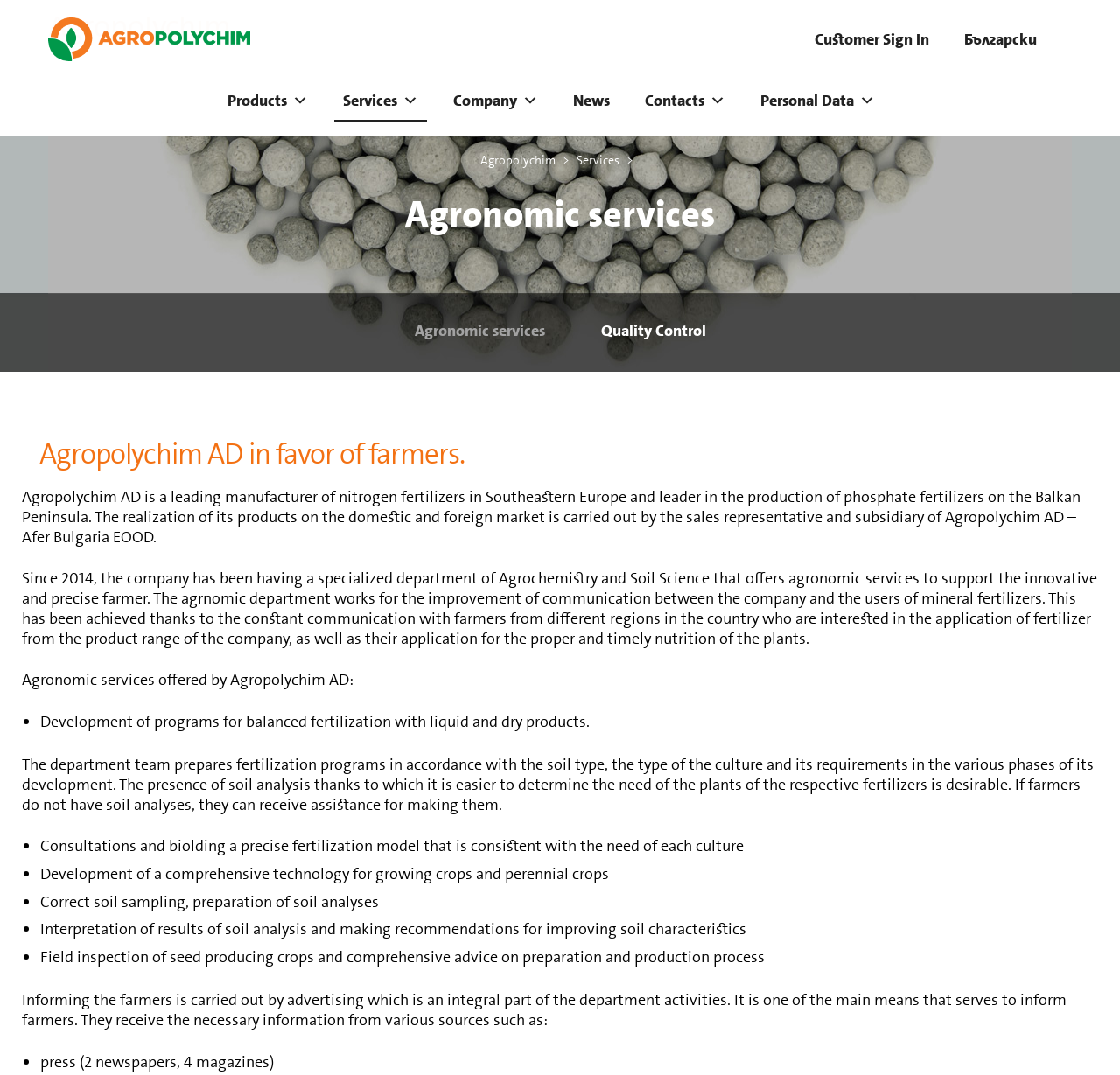What is the purpose of the department of Agrochemistry and Soil Science?
Refer to the screenshot and answer in one word or phrase.

to support farmers